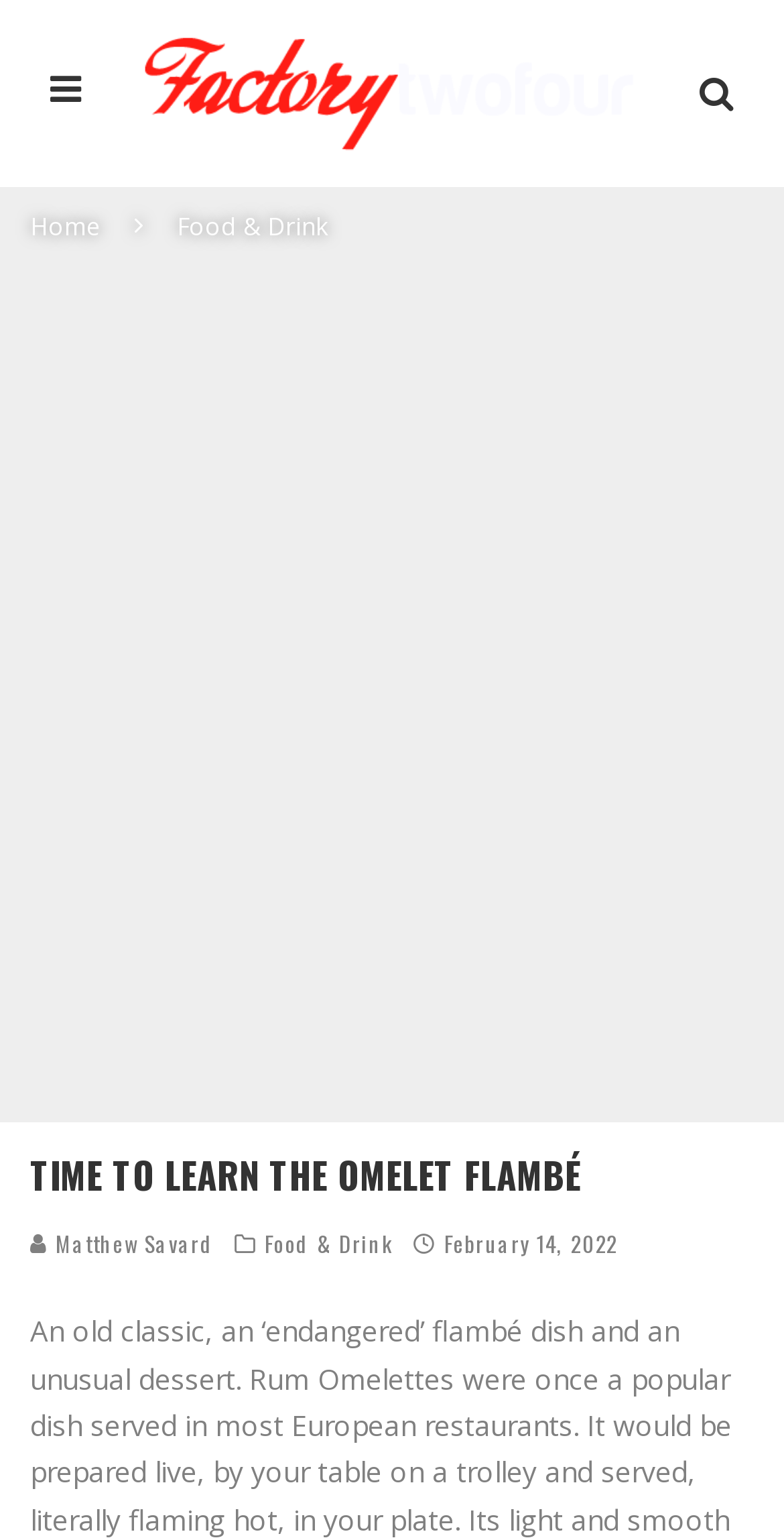Your task is to find and give the main heading text of the webpage.

TIME TO LEARN THE OMELET FLAMBÉ